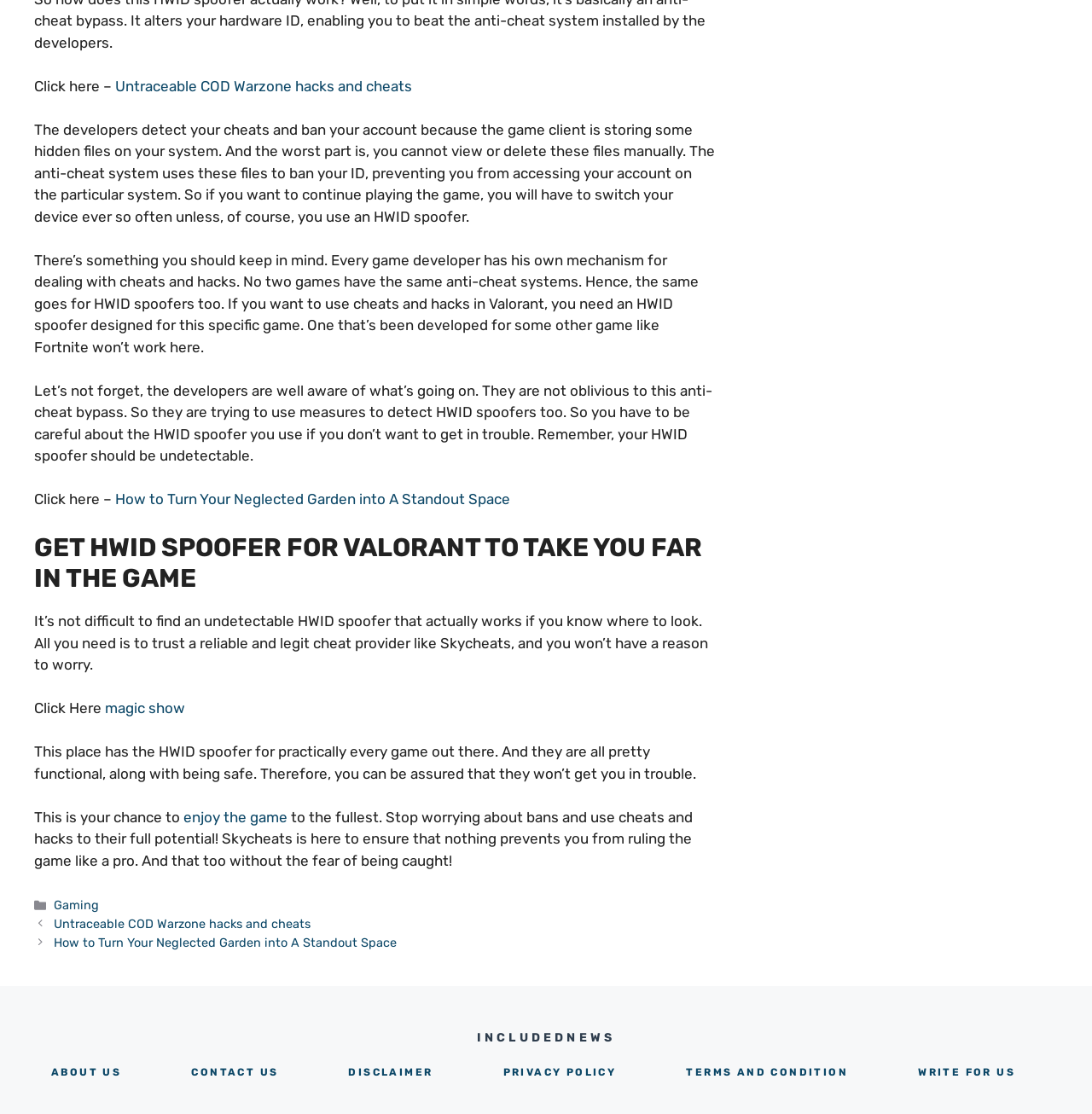Ascertain the bounding box coordinates for the UI element detailed here: "magic show". The coordinates should be provided as [left, top, right, bottom] with each value being a float between 0 and 1.

[0.096, 0.628, 0.17, 0.643]